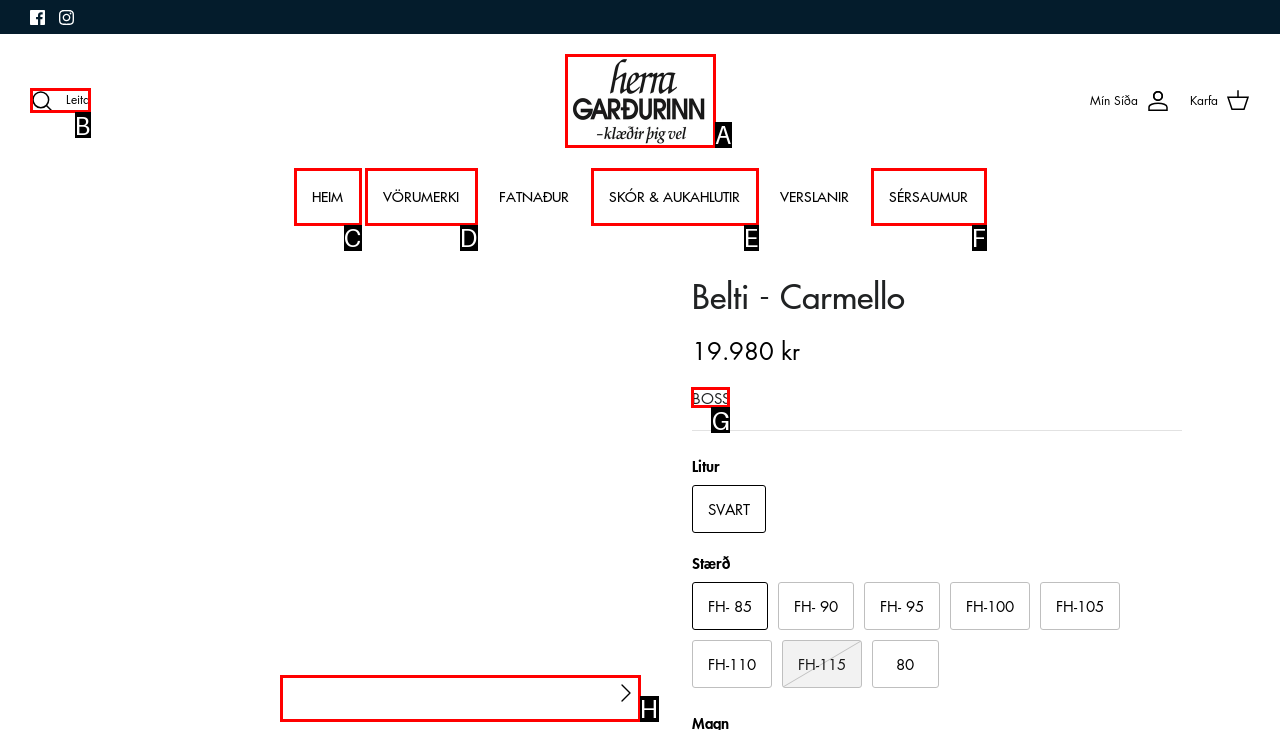Determine which HTML element to click to execute the following task: Click on the 'GERAST ÁSKRIFANDI' button Answer with the letter of the selected option.

H